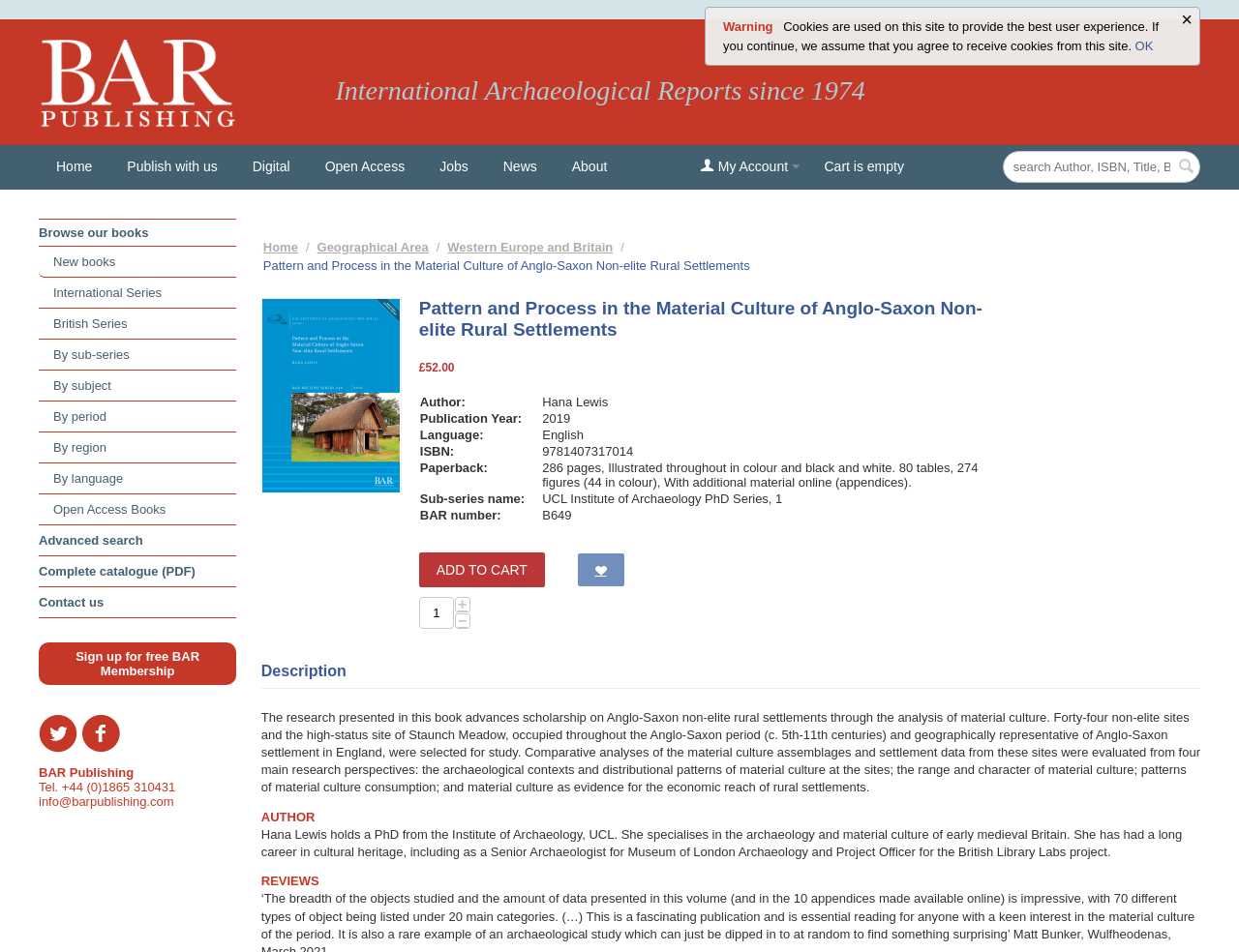Answer the question in one word or a short phrase:
What is the subject of the book?

Anglo-Saxon non-elite rural settlements